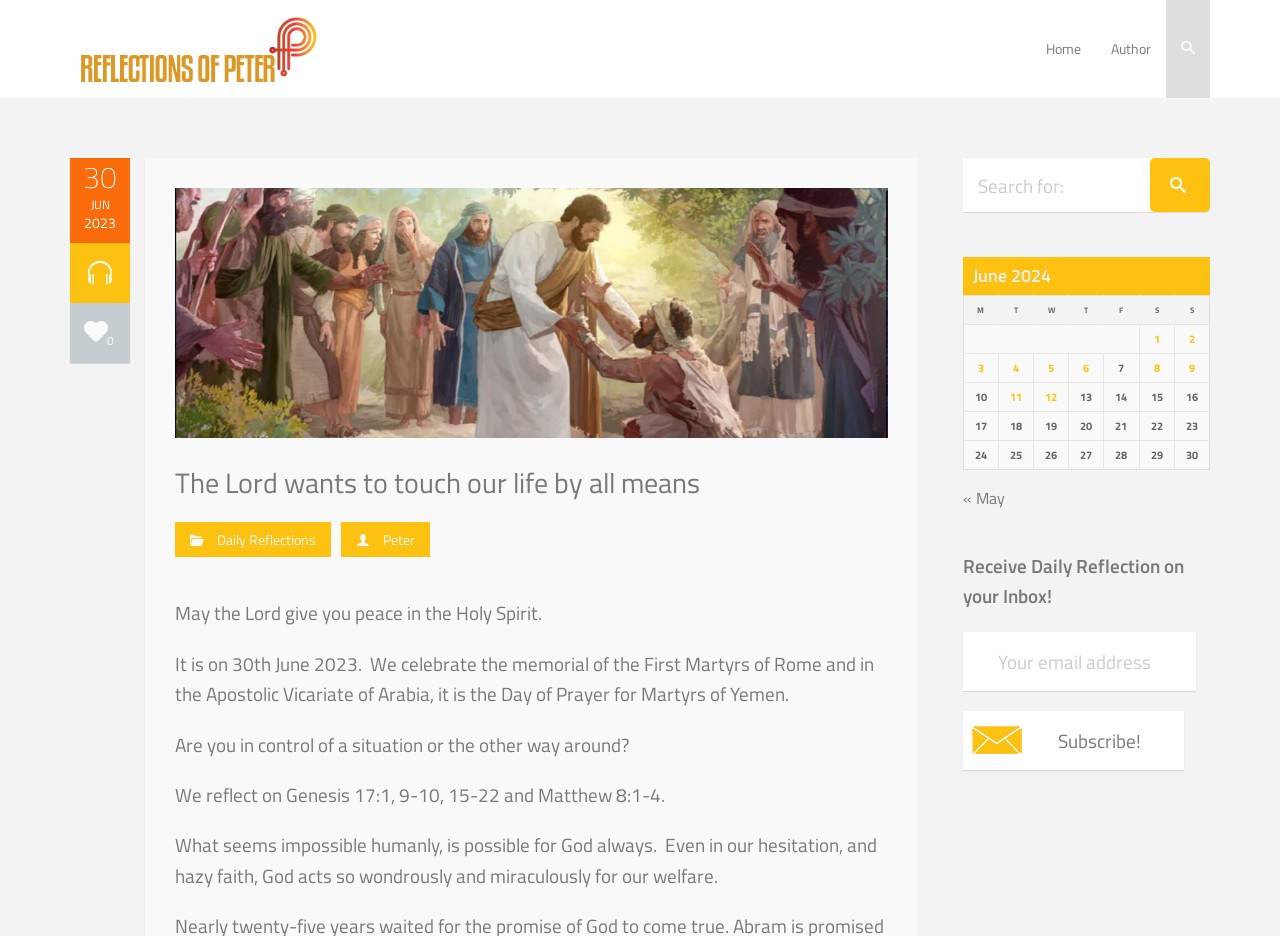Find the bounding box coordinates for the HTML element described in this sentence: "title="Reflections of Peter"". Provide the coordinates as four float numbers between 0 and 1, in the format [left, top, right, bottom].

[0.055, 0.119, 0.145, 0.144]